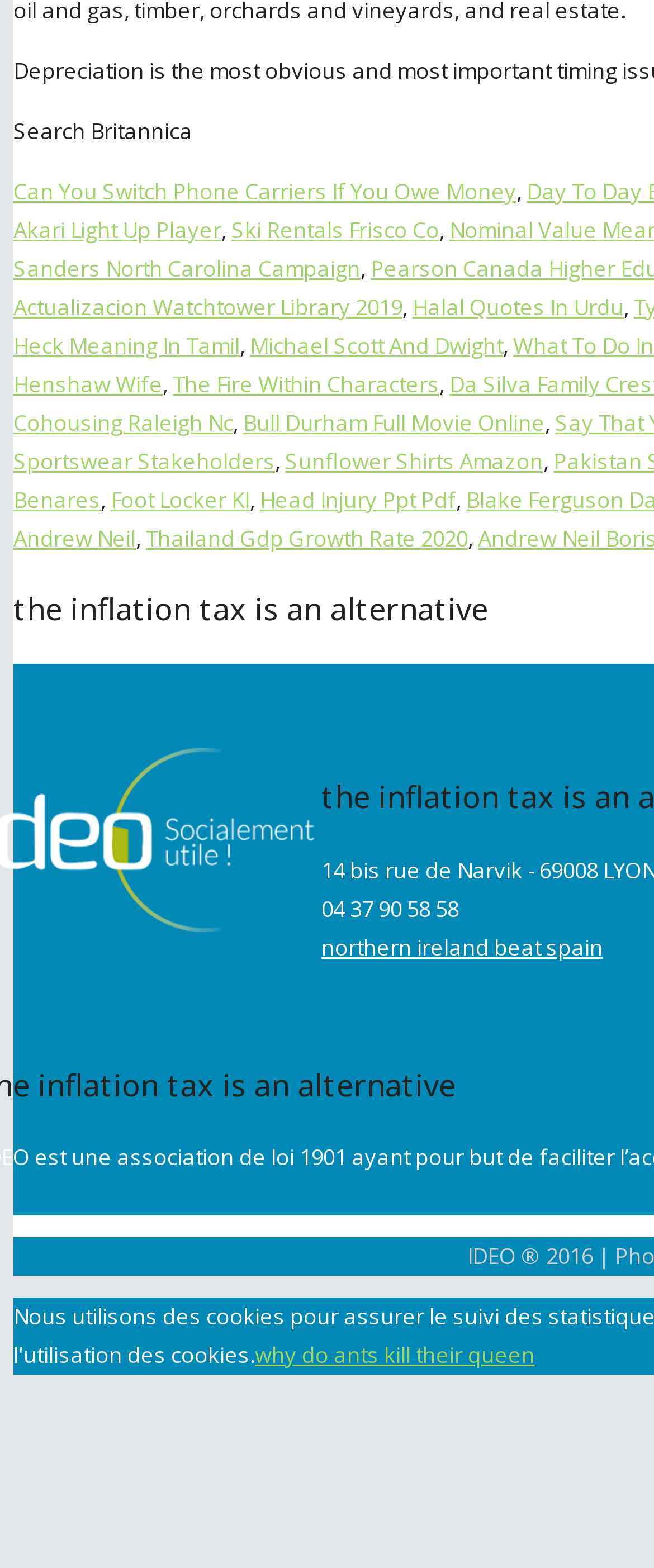What is the first link on the webpage?
Please respond to the question with a detailed and well-explained answer.

The first link on the webpage is 'Can You Switch Phone Carriers If You Owe Money' which is located at the top left corner of the webpage with a bounding box of [0.021, 0.112, 0.79, 0.132].